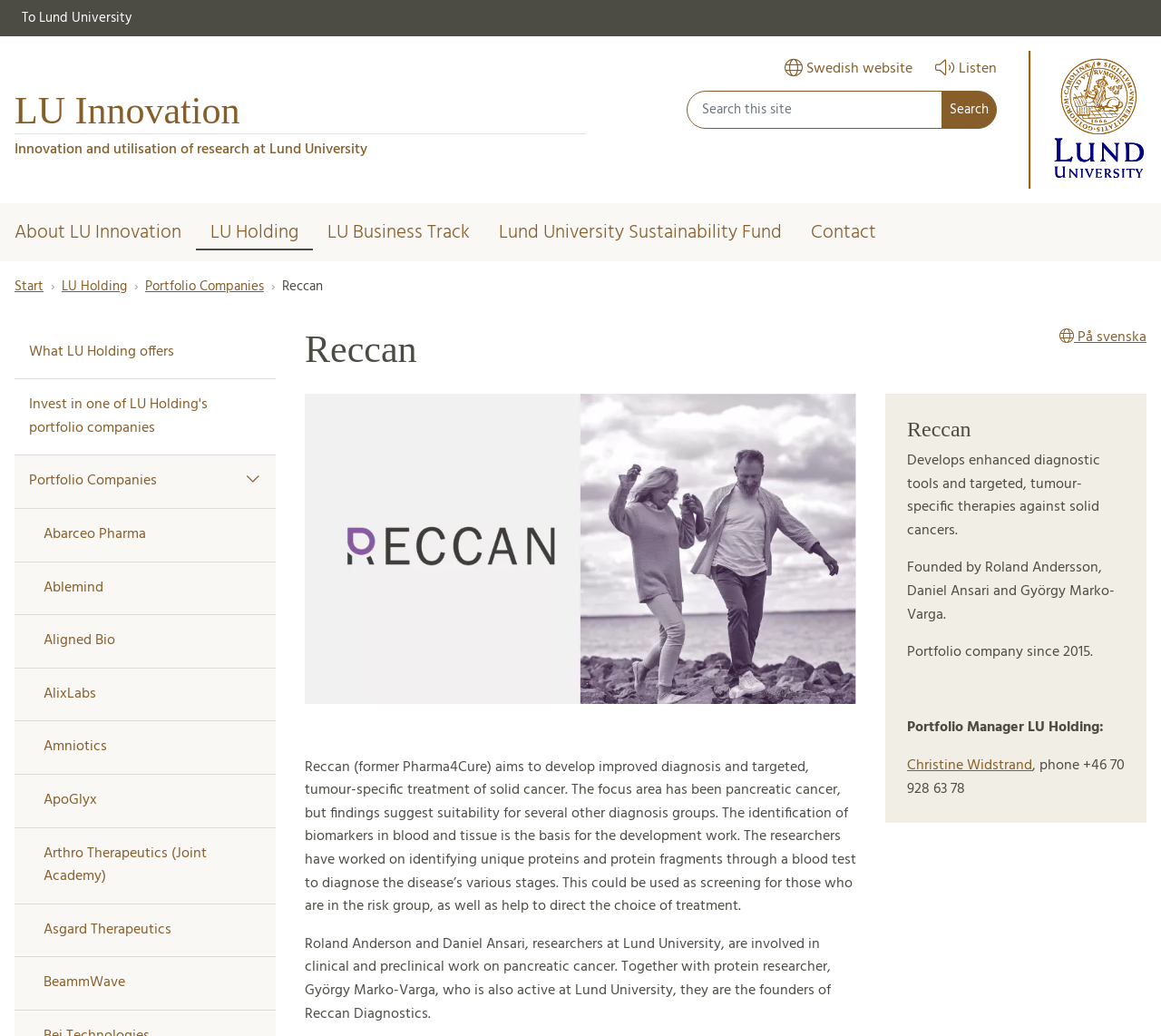Provide a thorough description of the webpage's content and layout.

The webpage is about Lund University, specifically the LU Innovation and Reccan, a portfolio company of LU Holding. At the top, there is a navigation menu with links to Lund University, LU Innovation, and a search bar. On the top right, there is a Swedish website link and a listen button. Below the navigation menu, there is a Lund University logotype, which is also a link.

The main content is divided into two sections. On the left, there is a menu with links to About LU Innovation, LU Holding, LU Business Track, Lund University Sustainability Fund, and Contact. Below the menu, there is a breadcrumb navigation with links to Start, LU Holding, Portfolio Companies, and Reccan.

On the right, there is a section about Reccan, with a heading and a brief description of the company. Below the description, there is a figure with an image of Reccan's logotype and a picture of a couple holding hands. The image is accompanied by a text describing Reccan's mission to develop improved diagnosis and targeted treatment of solid cancer.

Further down, there are more texts about Reccan, including its founders, Roland Anderson and Daniel Ansari, and its portfolio manager, Christine Widstrand. There are also links to other portfolio companies, such as Abarceo Pharma, Ablemind, and Aligned Bio.

Overall, the webpage provides information about Reccan, a portfolio company of LU Holding, and its mission to develop diagnostic tools and targeted therapies against solid cancers.